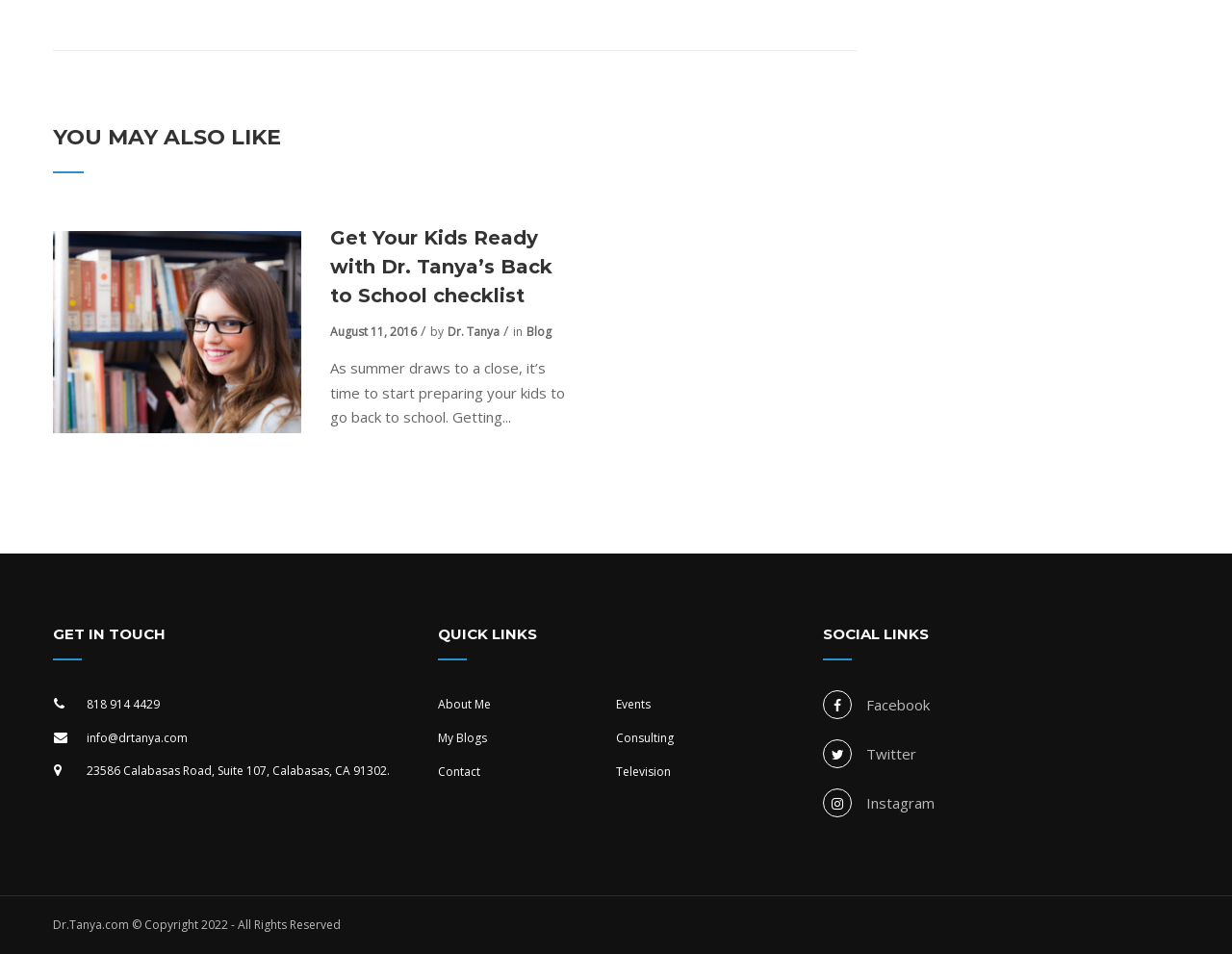Identify the coordinates of the bounding box for the element that must be clicked to accomplish the instruction: "Get Dr. Tanya’s Back to School checklist".

[0.268, 0.234, 0.47, 0.325]